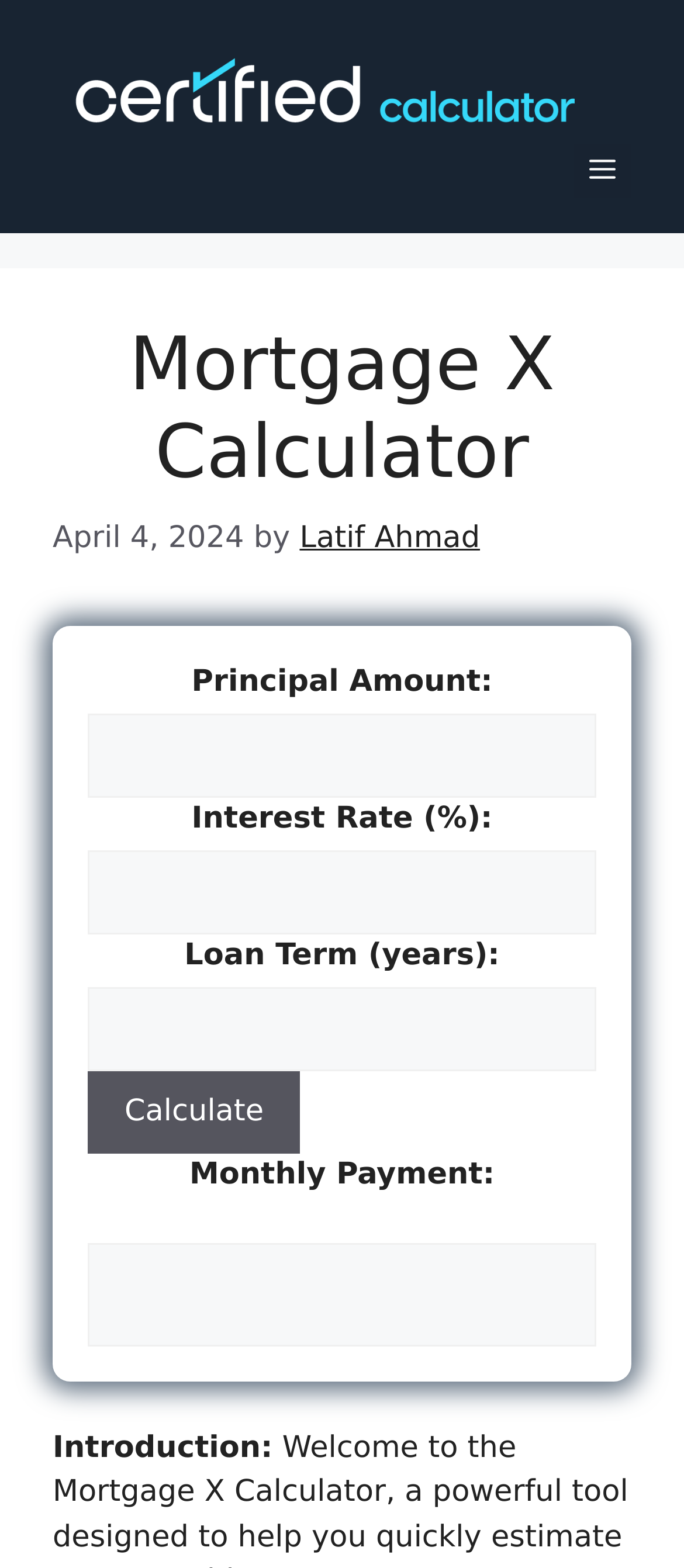How many input fields are required to calculate the monthly payment?
Look at the image and respond to the question as thoroughly as possible.

I counted the number of spinbutton elements with the required attribute set to True, which are labeled 'Principal Amount:', 'Interest Rate (%):', and 'Loan Term (years):'. This indicates that three input fields are required to calculate the monthly payment.